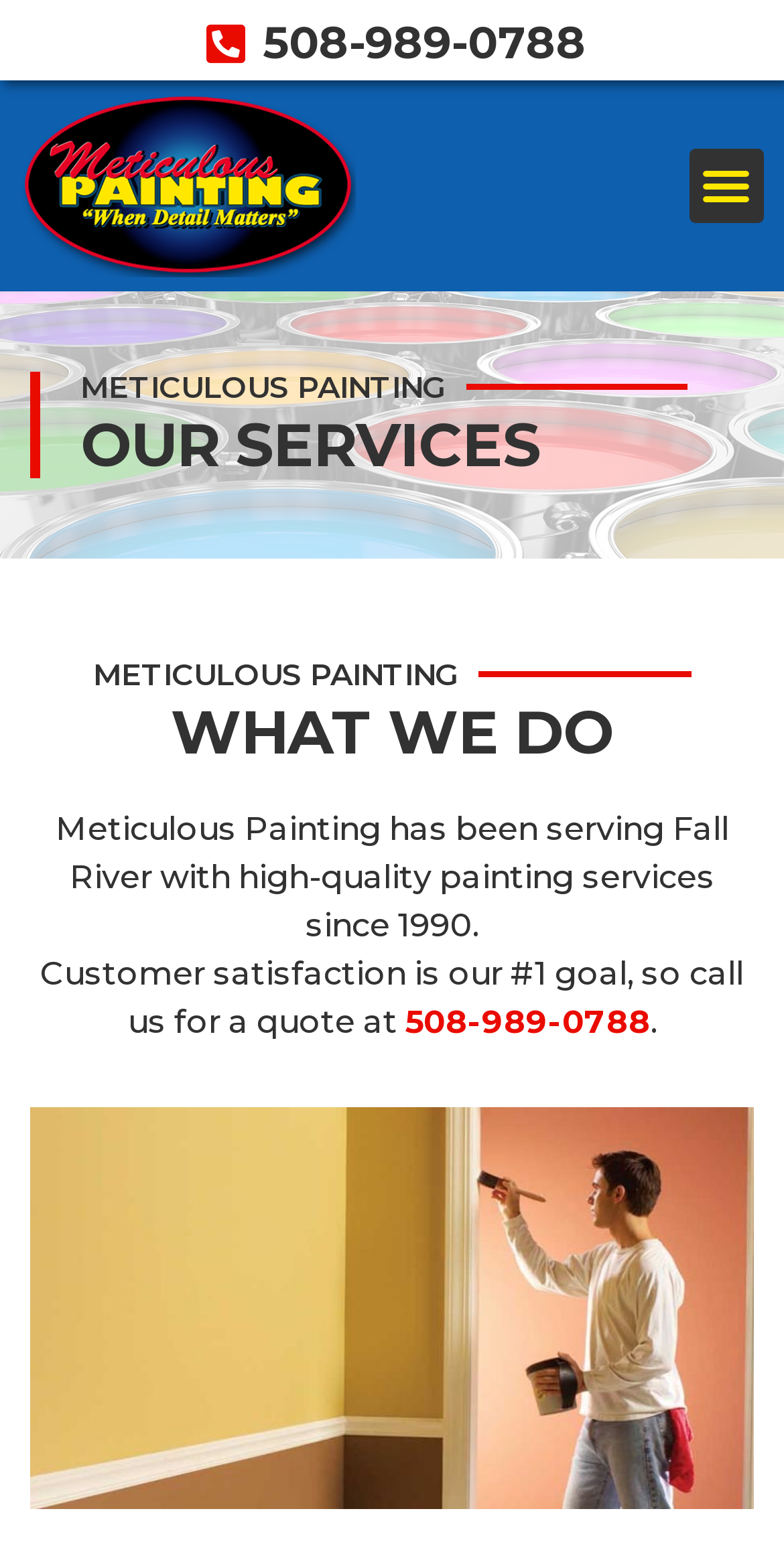Please provide a short answer using a single word or phrase for the question:
How long has the company been serving Fall River?

Since 1990